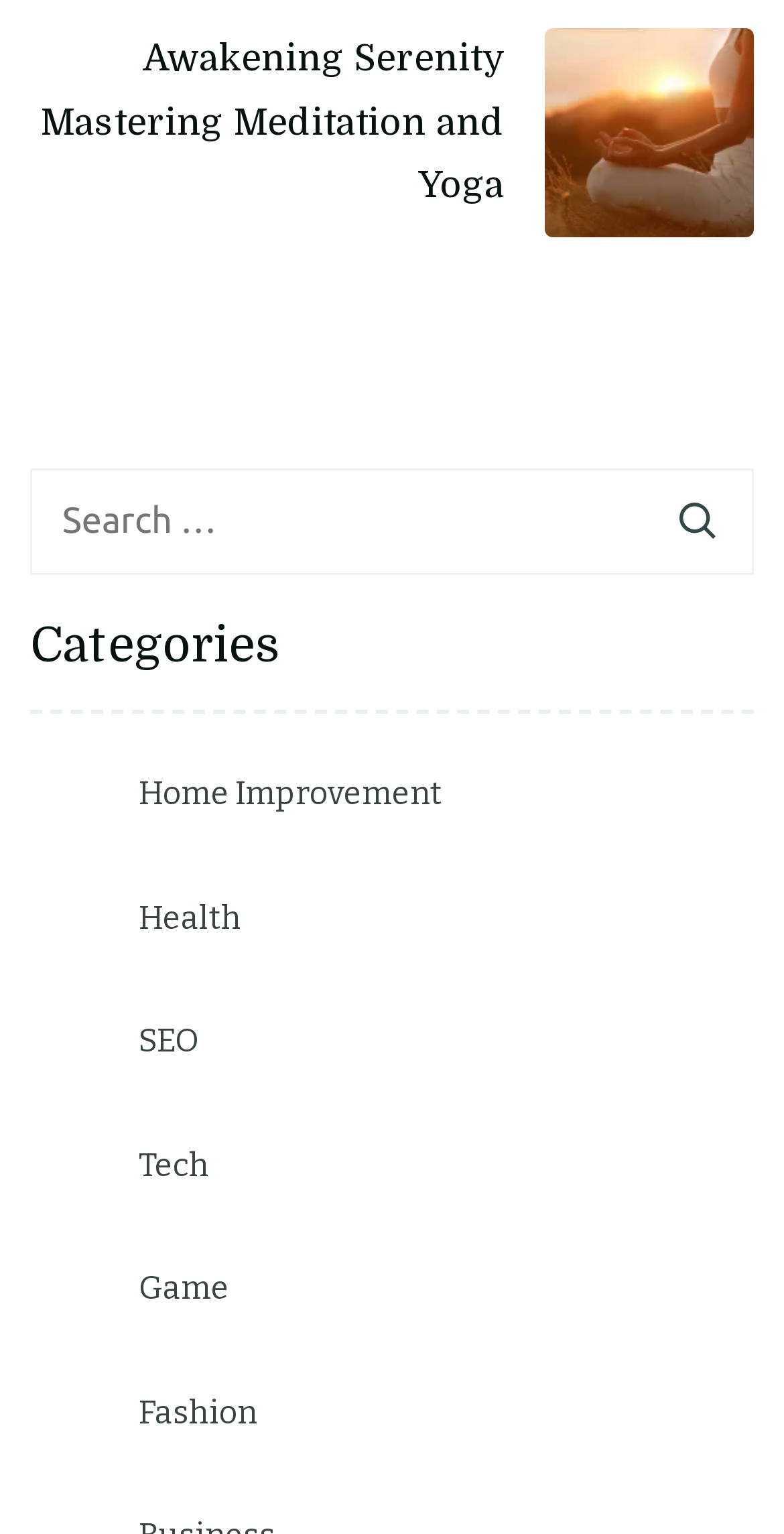Identify the bounding box coordinates of the section to be clicked to complete the task described by the following instruction: "Search for something". The coordinates should be four float numbers between 0 and 1, formatted as [left, top, right, bottom].

[0.038, 0.306, 0.962, 0.375]